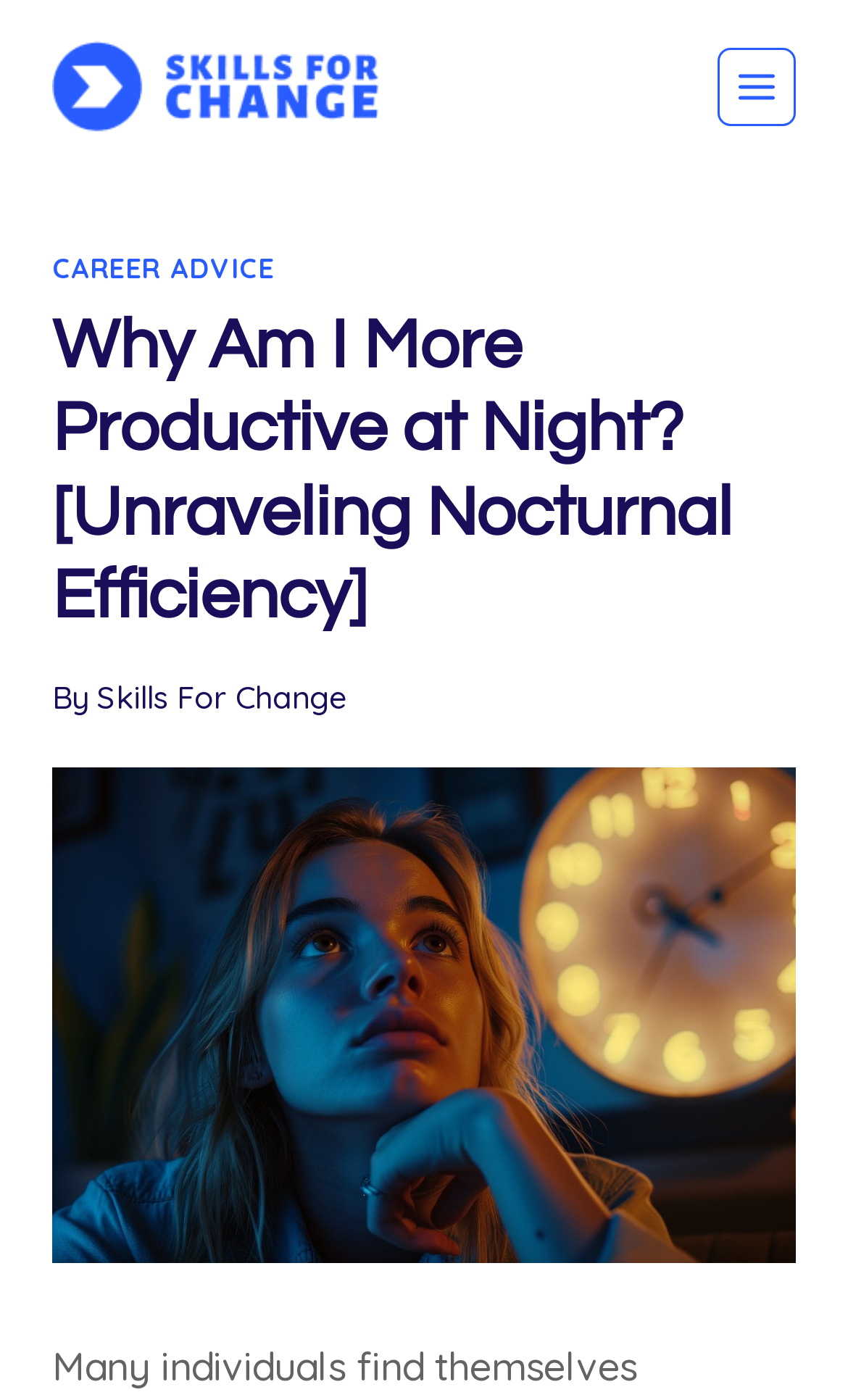What is the topic of the article?
Can you provide a detailed and comprehensive answer to the question?

I read the article's title 'Why Am I More Productive at Night? [Unraveling Nocturnal Efficiency]' and understood that the topic is about being productive at night, which is related to nocturnal productivity.